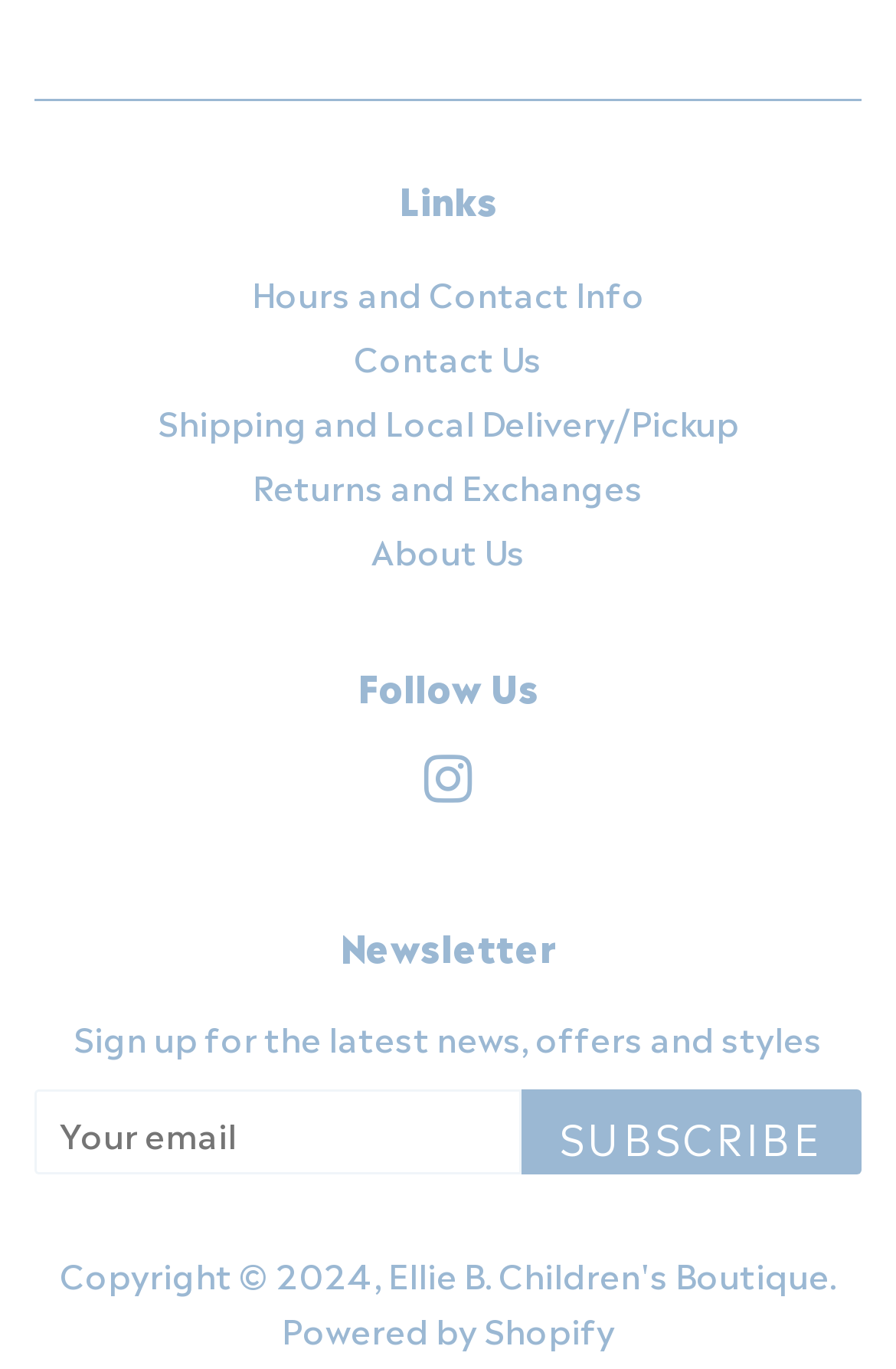Locate the bounding box coordinates of the element's region that should be clicked to carry out the following instruction: "Subscribe to the newsletter". The coordinates need to be four float numbers between 0 and 1, i.e., [left, top, right, bottom].

[0.582, 0.796, 0.962, 0.858]